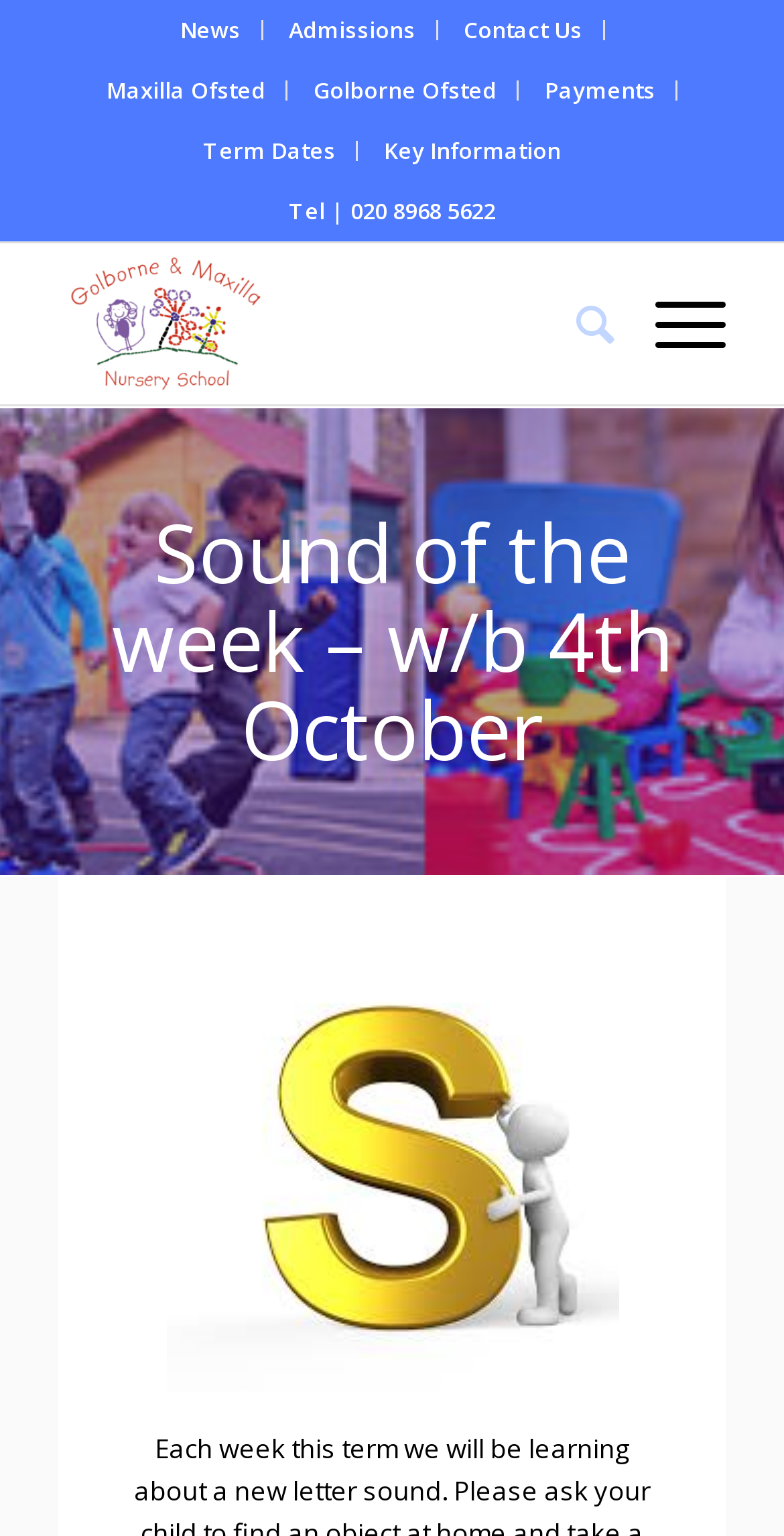Craft a detailed narrative of the webpage's structure and content.

The webpage is about Golborne & Maxilla Children's Centre, with a focus on the "Sound of the week" section. At the top, there is a vertical menu with 7 items: "News", "Admissions", "Contact Us", "Maxilla Ofsted", "Golborne Ofsted", "Payments", and "Term Dates". Below the menu, there is a static text displaying the centre's phone number.

To the right of the phone number, there is a layout table containing a link to the centre's homepage, accompanied by an image of the centre's logo. Next to the logo, there are two menu items: "Search" and "Menu".

The main content of the page is a section titled "Sound of the week – w/b 4th October", which is likely a news article or a blog post. The title is prominently displayed, but the content of the article is not described in the accessibility tree.